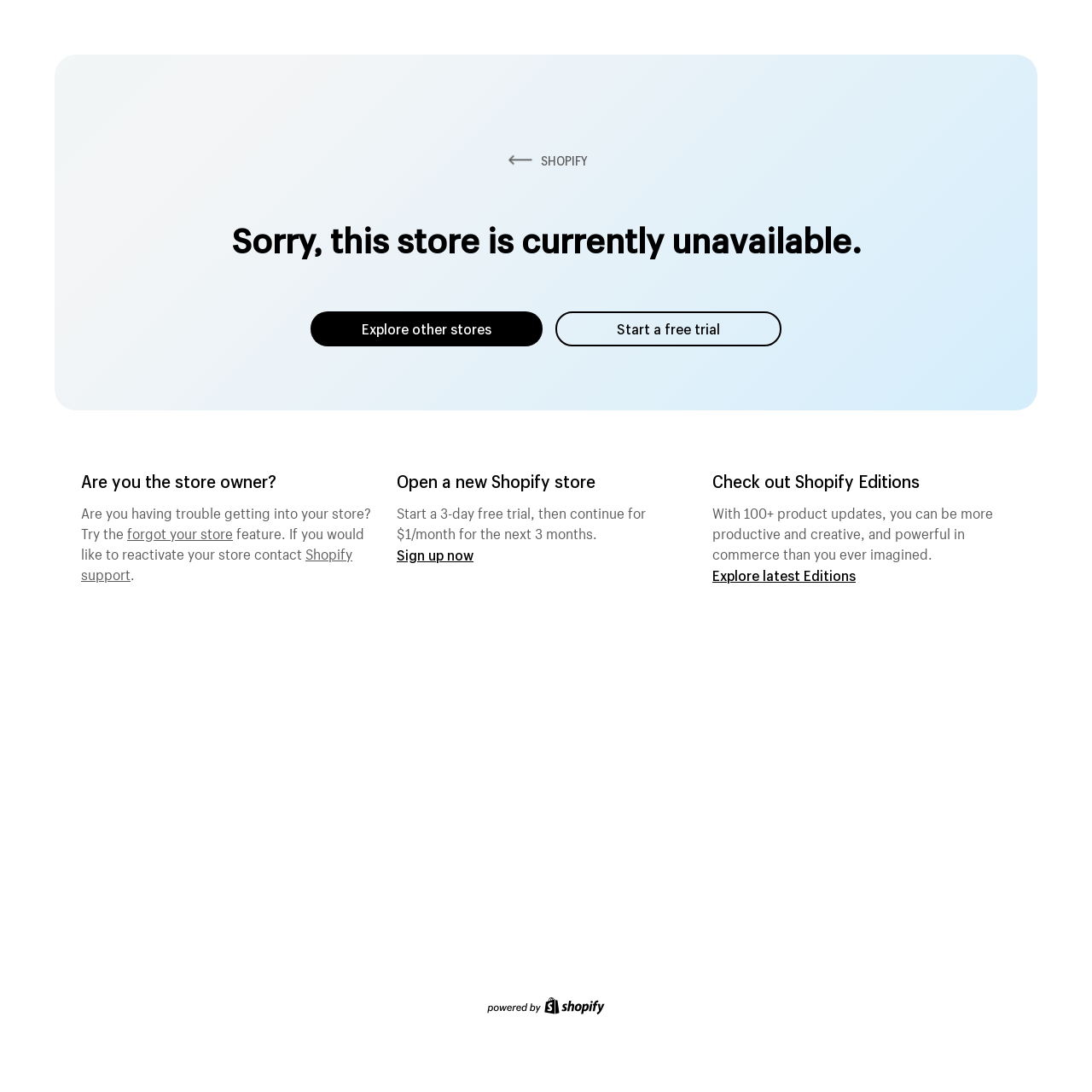Extract the main headline from the webpage and generate its text.

Sorry, this store is currently unavailable.